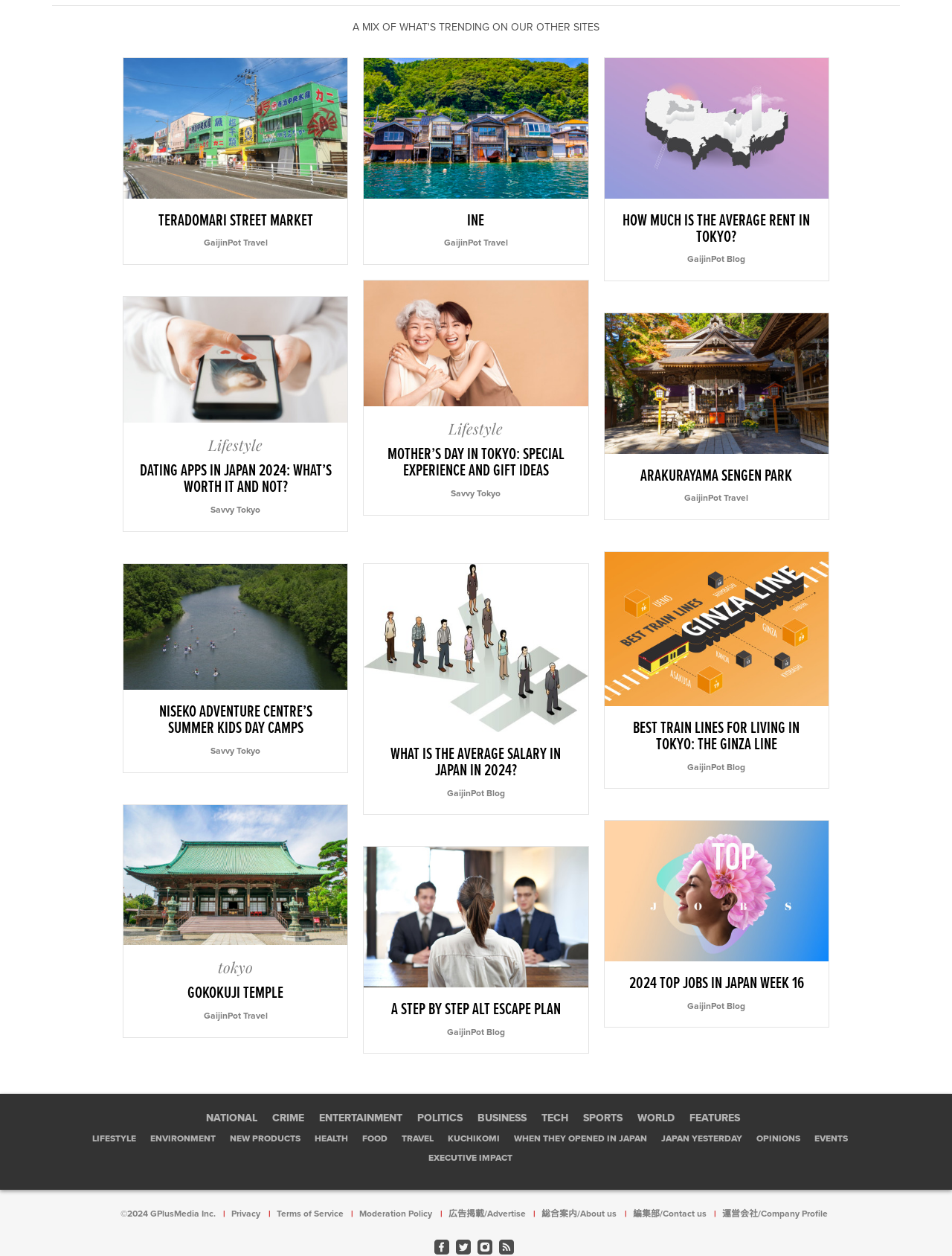Respond to the question below with a single word or phrase:
What is the name of the travel blog?

GaijinPot Travel